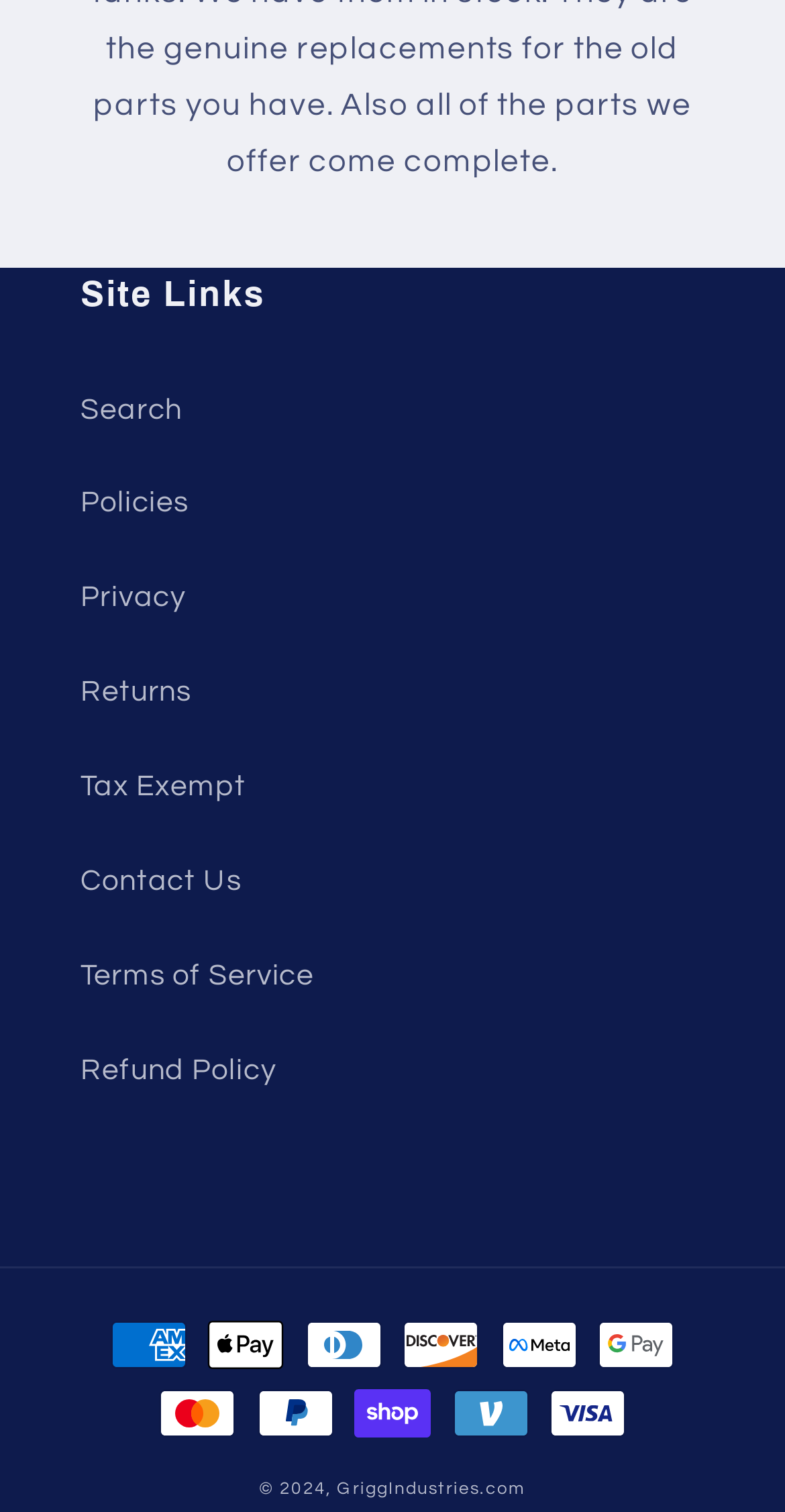How many payment methods are displayed?
From the screenshot, supply a one-word or short-phrase answer.

11